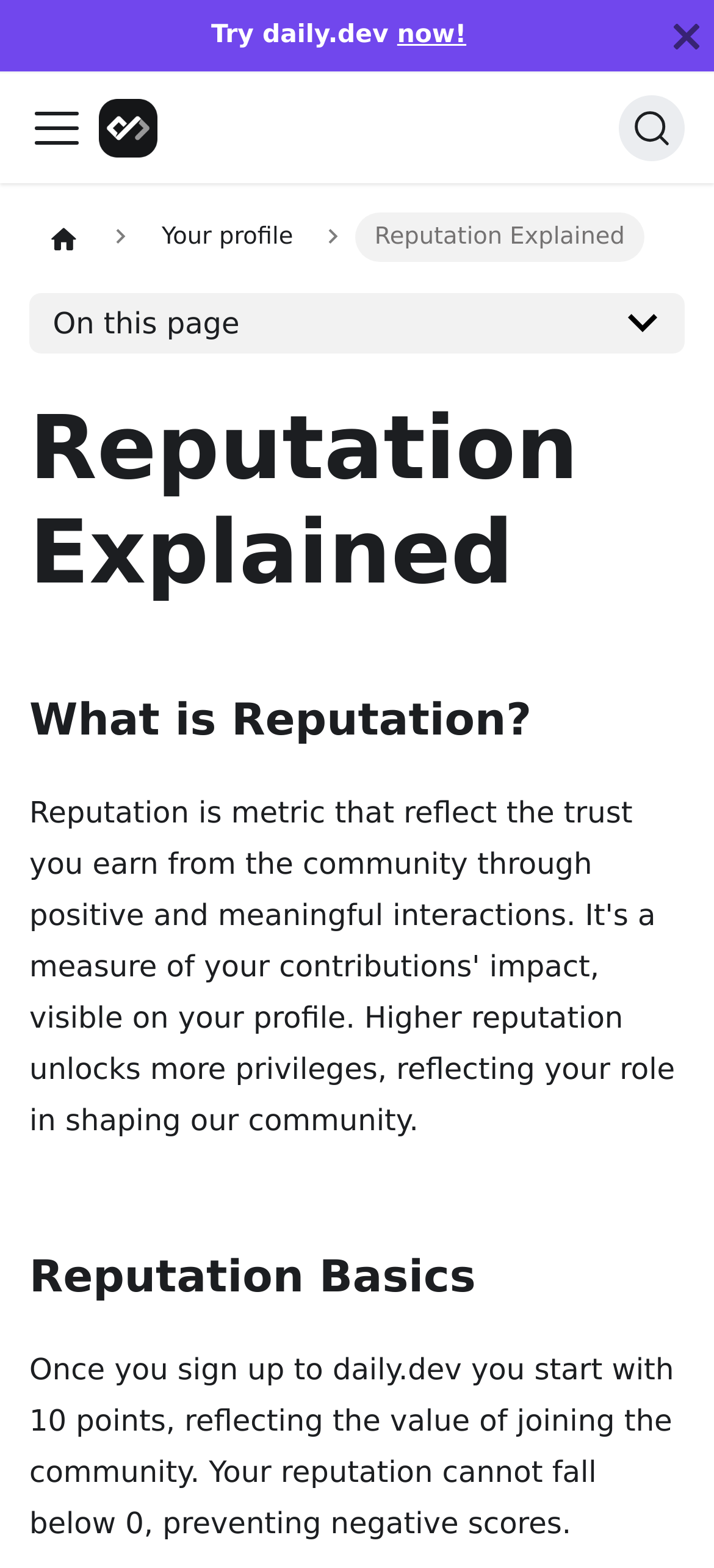Could you locate the bounding box coordinates for the section that should be clicked to accomplish this task: "View artículos".

None